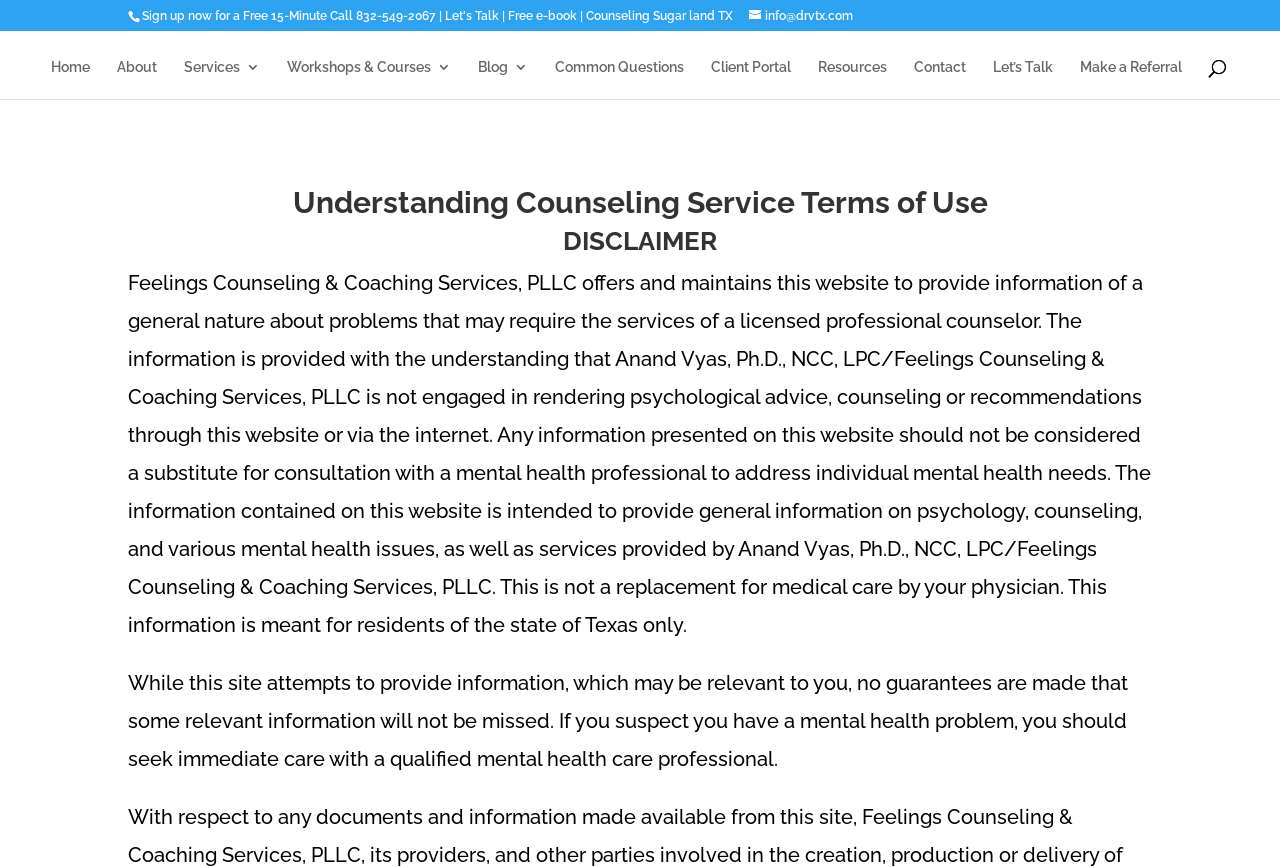Please locate the bounding box coordinates of the region I need to click to follow this instruction: "Contact us".

[0.714, 0.069, 0.755, 0.114]